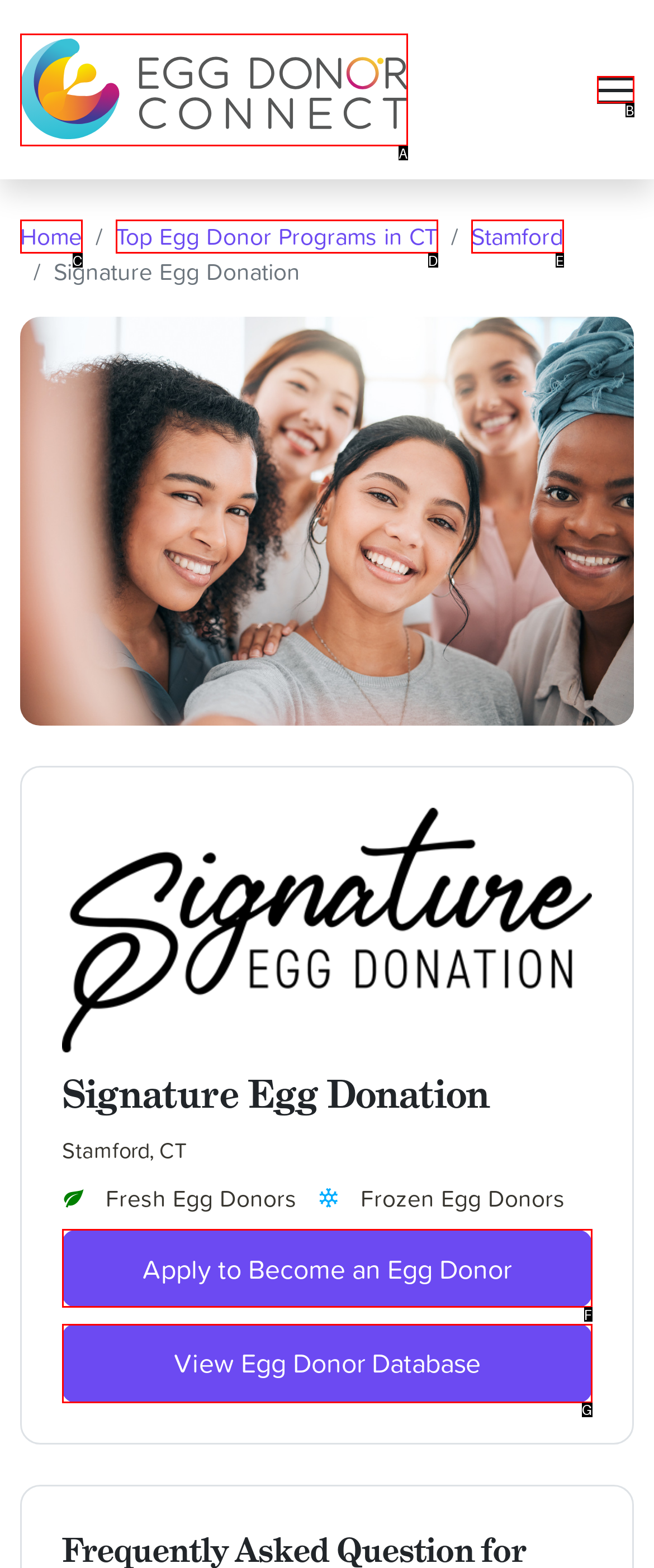From the options shown, which one fits the description: View Egg Donor Database? Respond with the appropriate letter.

G